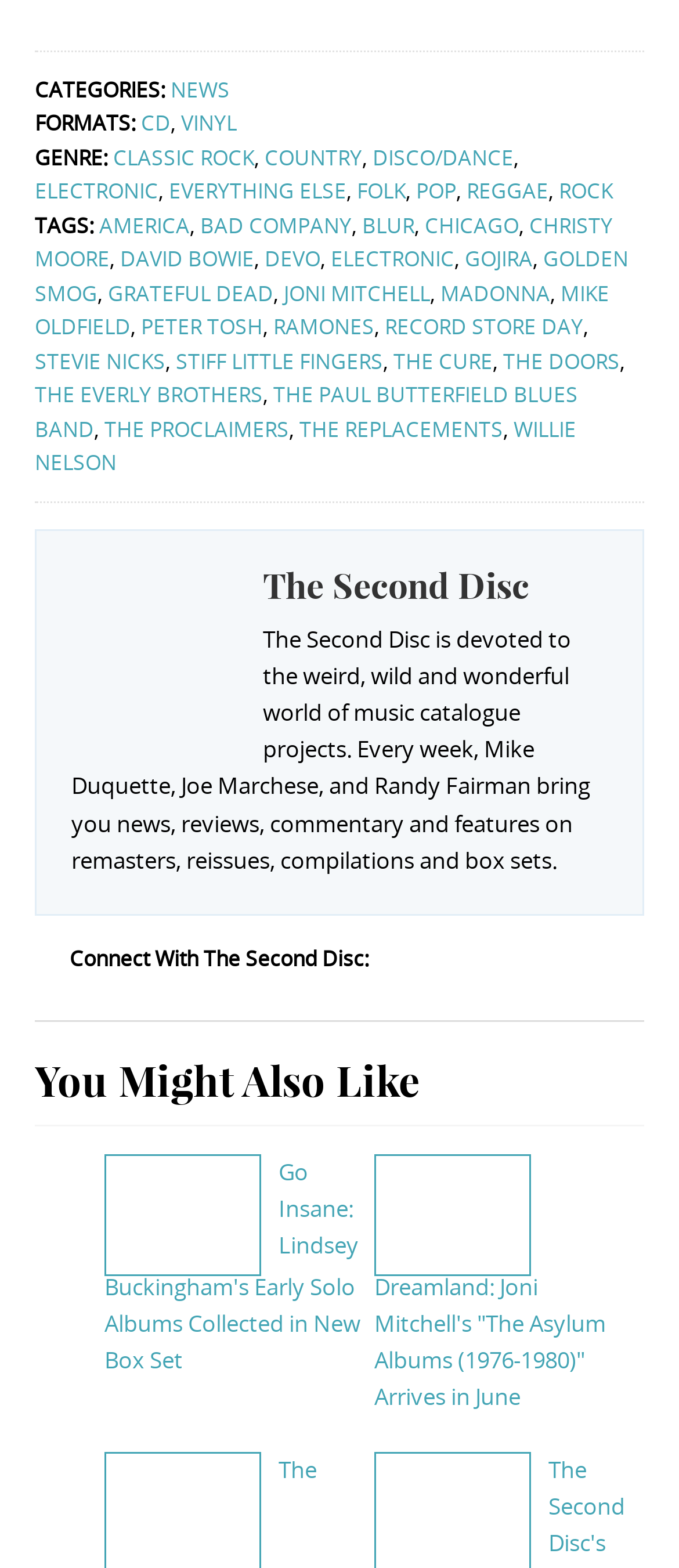Please identify the bounding box coordinates of the element that needs to be clicked to execute the following command: "Click on THE CURE". Provide the bounding box using four float numbers between 0 and 1, formatted as [left, top, right, bottom].

[0.579, 0.221, 0.726, 0.24]